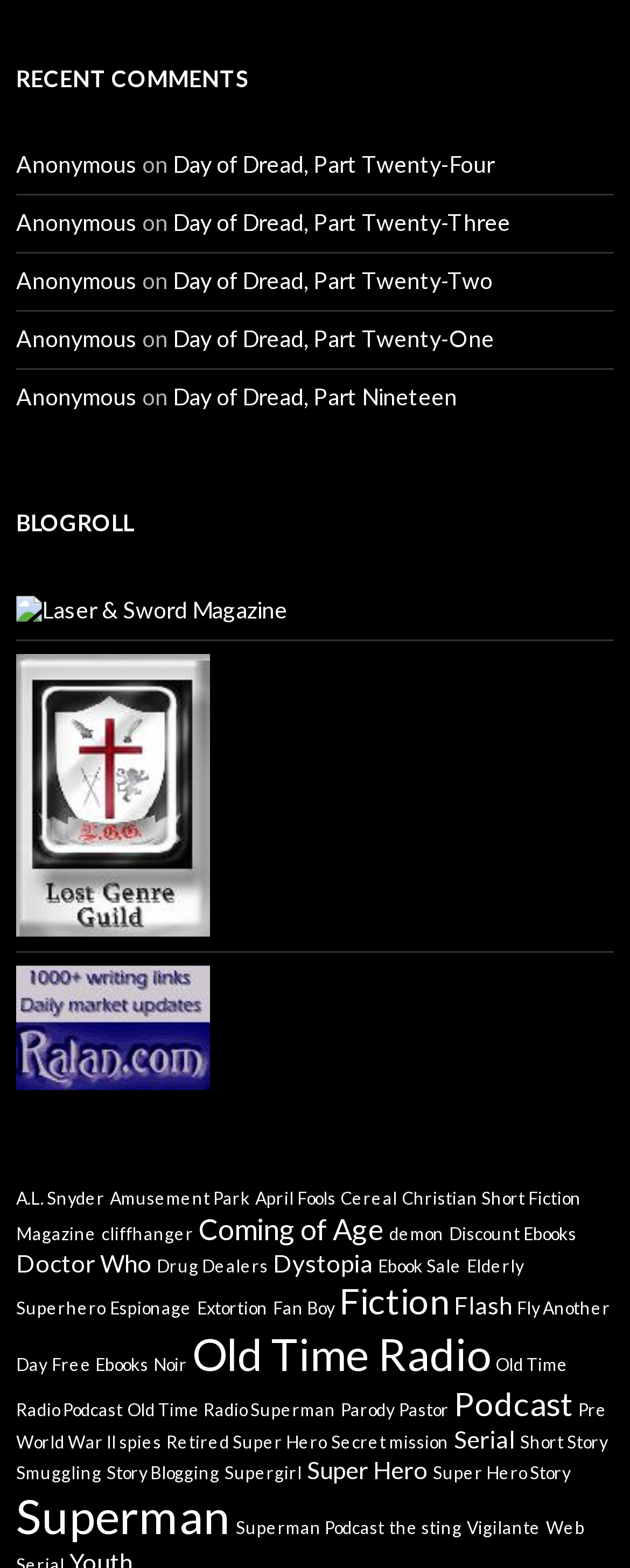Locate the bounding box coordinates of the clickable area to execute the instruction: "Explore Superman stories". Provide the coordinates as four float numbers between 0 and 1, represented as [left, top, right, bottom].

[0.026, 0.949, 0.367, 0.985]